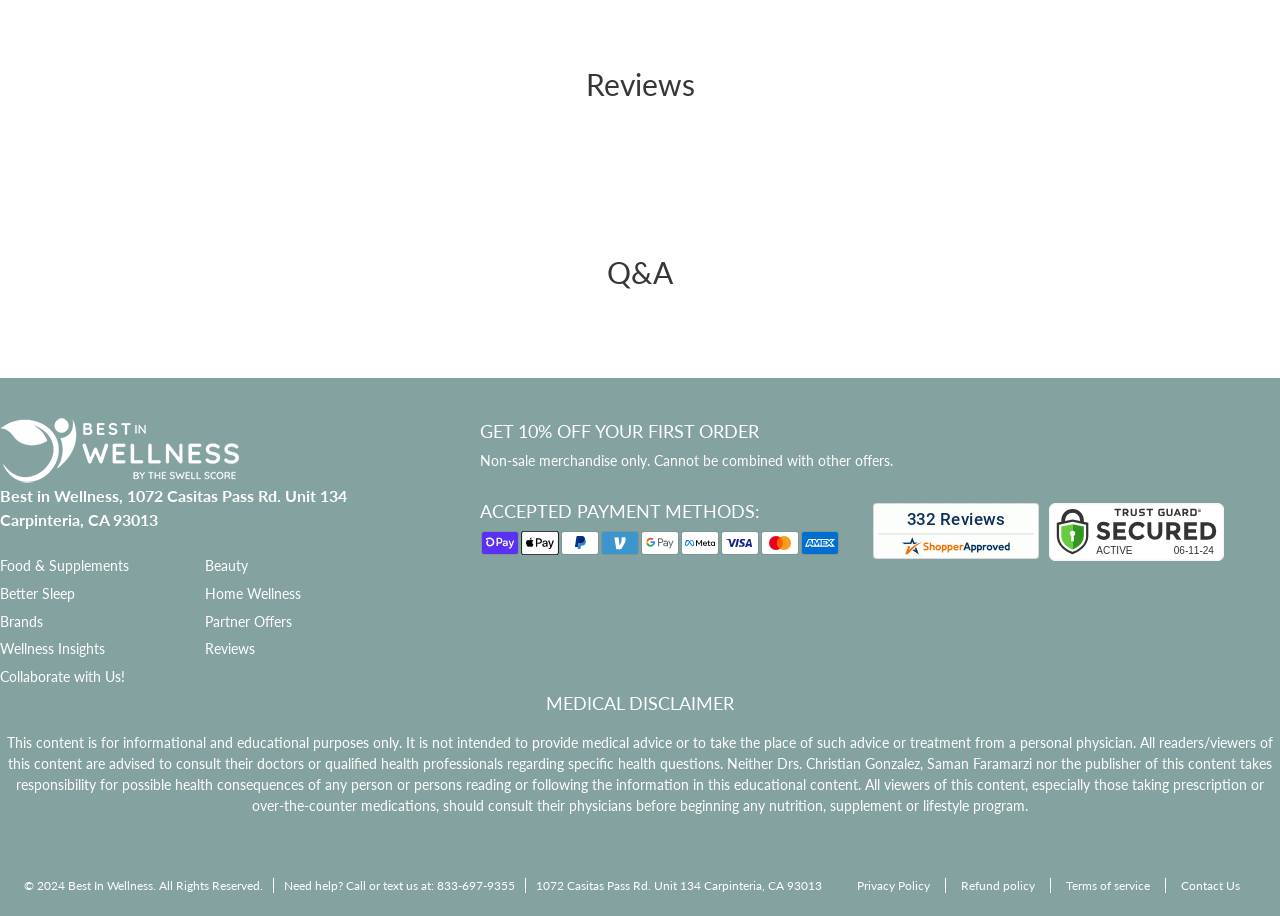What are the accepted payment methods?
Refer to the screenshot and answer in one word or phrase.

Shop Pay, Apple Pay, PayPal, etc.